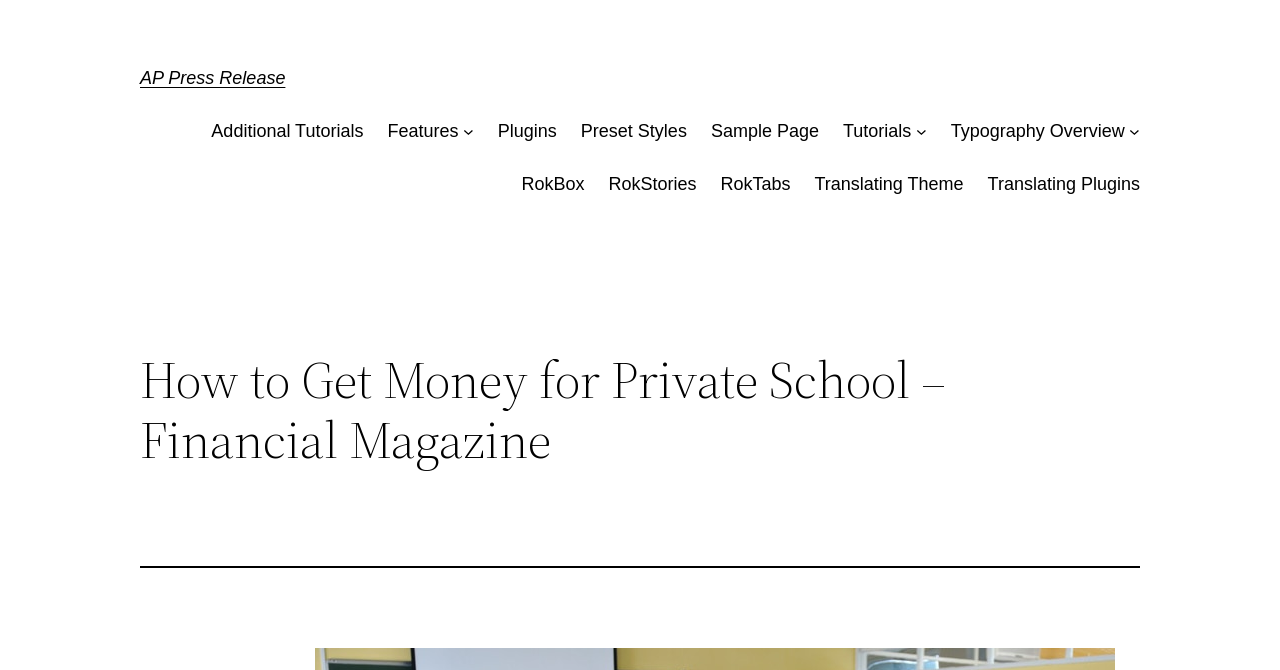Kindly provide the bounding box coordinates of the section you need to click on to fulfill the given instruction: "Click on AP Press Release".

[0.109, 0.101, 0.223, 0.131]